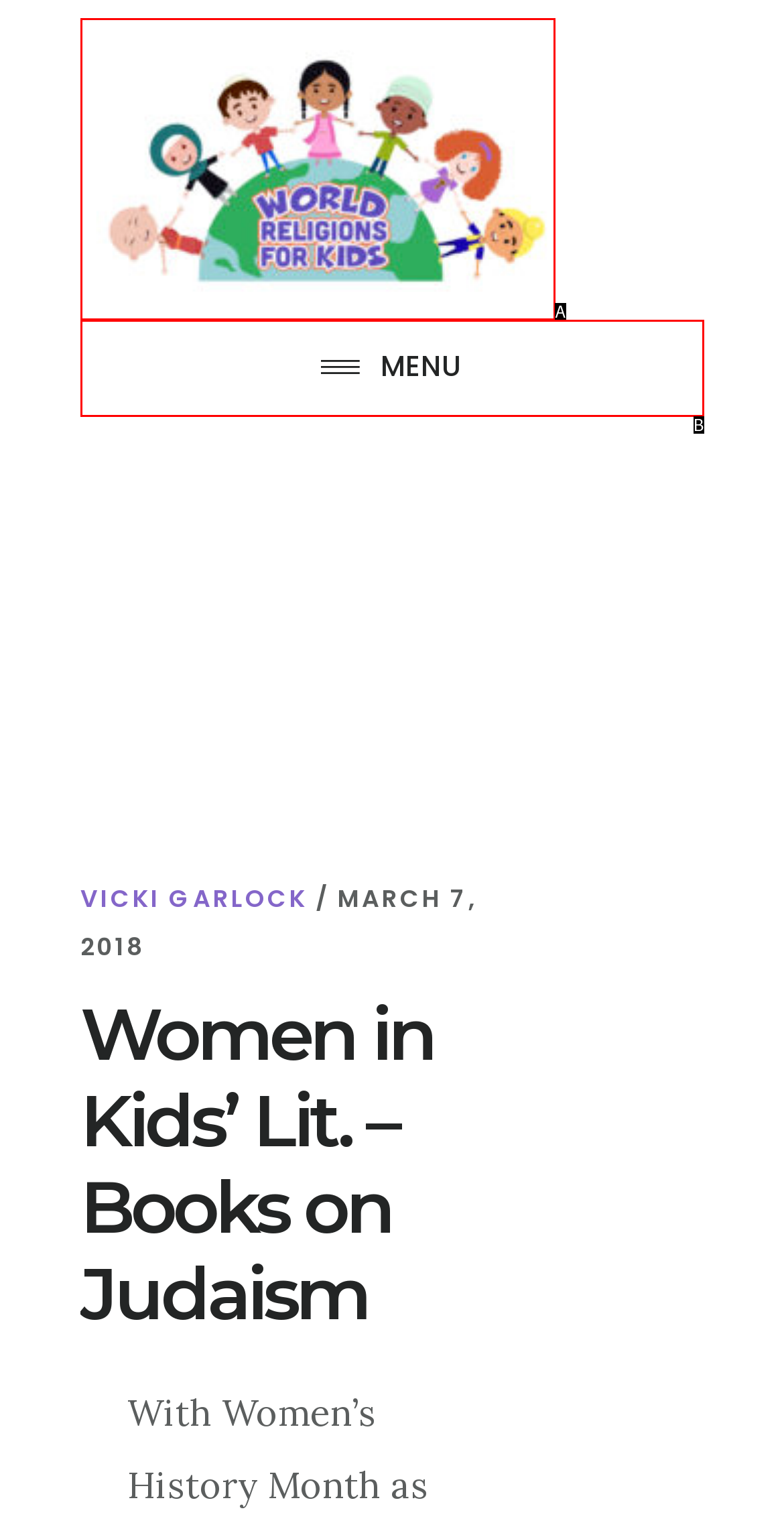Tell me which one HTML element best matches the description: Menu Answer with the option's letter from the given choices directly.

B